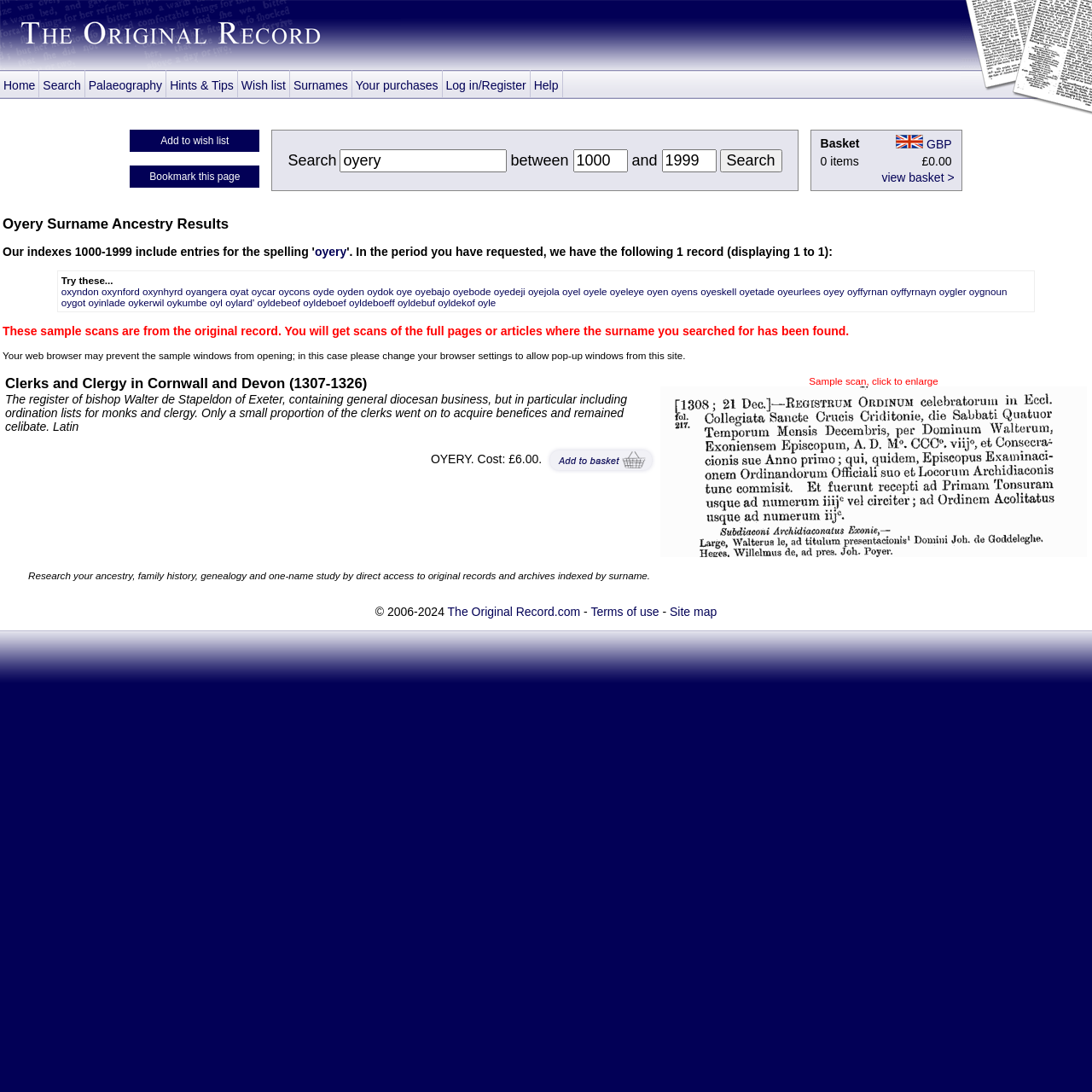Based on the element description parent_node: Home, identify the bounding box of the UI element in the given webpage screenshot. The coordinates should be in the format (top-left x, top-left y, bottom-right x, bottom-right y) and must be between 0 and 1.

[0.0, 0.054, 0.367, 0.066]